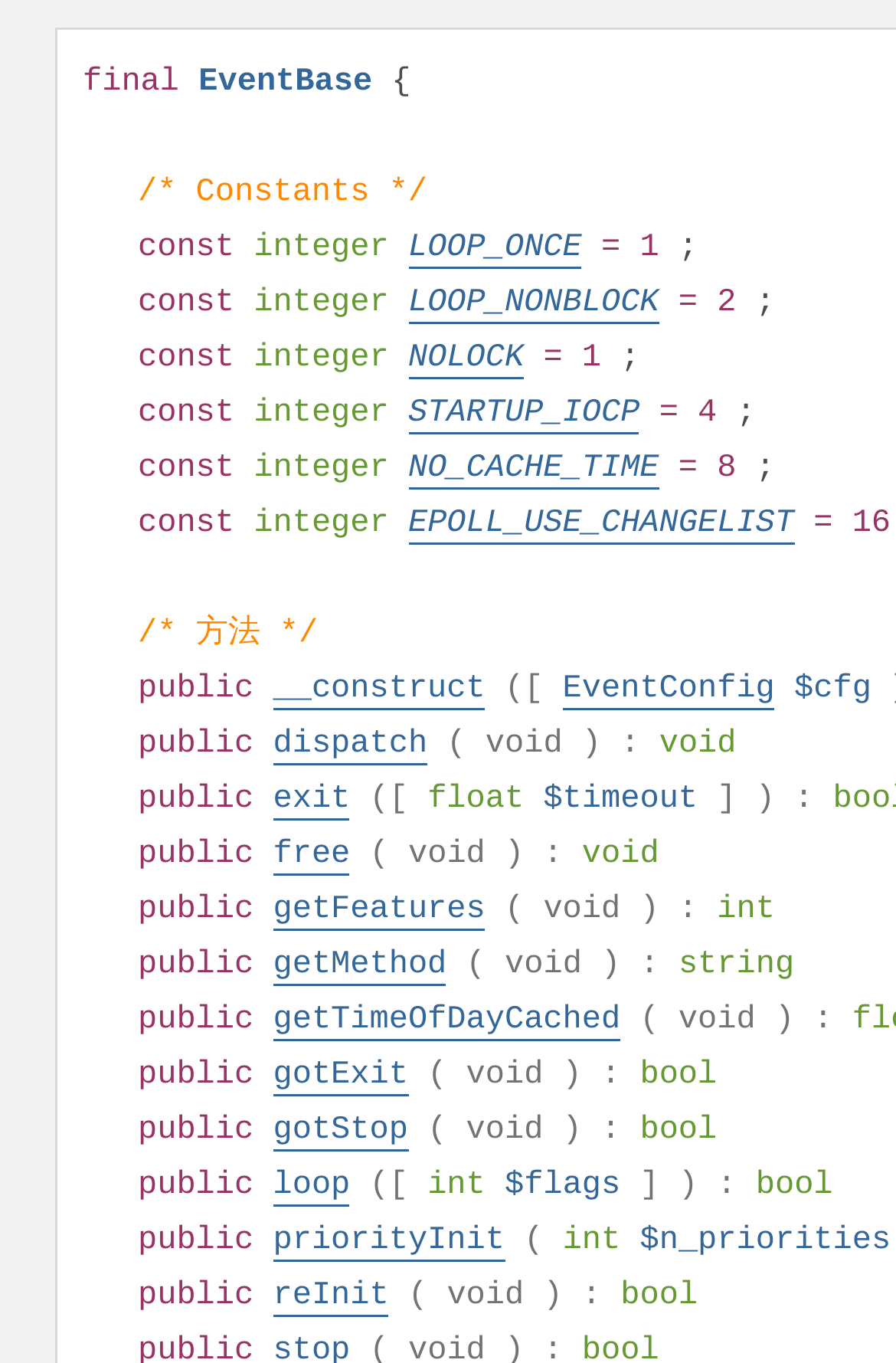Based on the element description NOLOCK, identify the bounding box of the UI element in the given webpage screenshot. The coordinates should be in the format (top-left x, top-left y, bottom-right x, bottom-right y) and must be between 0 and 1.

[0.457, 0.25, 0.586, 0.278]